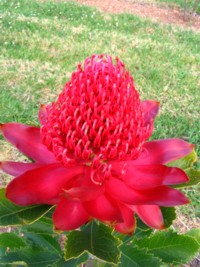Generate a comprehensive caption that describes the image.

The image features a vibrant NSW Waratah flower, notable for its striking red color and unique, layered petals. The flower prominently displays its distinct, brush-like inflorescence, which is topped with tightly clustered, tubular blossoms, creating a stunning visual effect. Surrounding the flower, broad green leaves provide a beautiful contrast to its vivid hues. This iconic plant is native to New South Wales, Australia, and is celebrated for its beauty and resilience, making it a popular choice among gardeners and plant enthusiasts alike. The backdrop of green grass enhances the flower's radiant appearance, offering a glimpse of the natural environment where this remarkable species thrives.